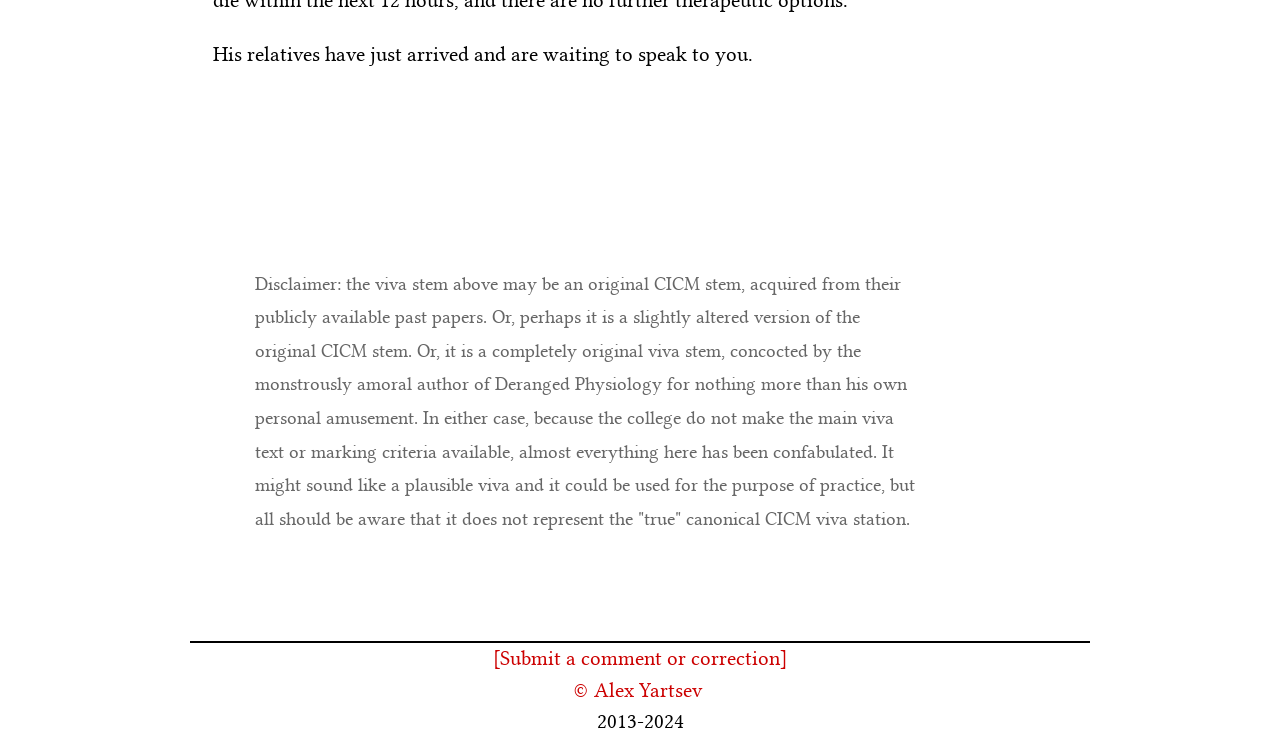Give the bounding box coordinates for the element described as: "[Submit a comment or correction]".

[0.385, 0.872, 0.615, 0.905]